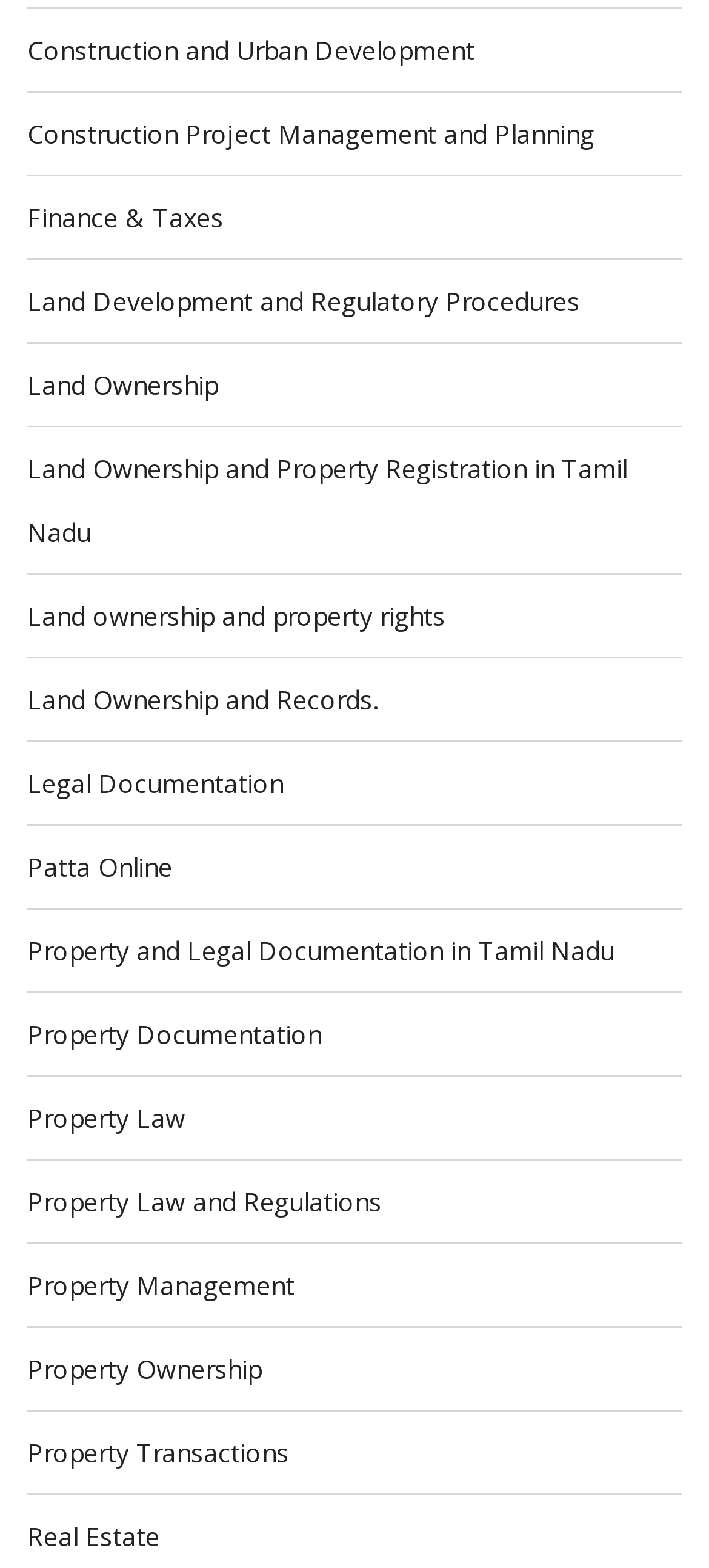Answer the question below with a single word or a brief phrase: 
How many links are there on the webpage?

17